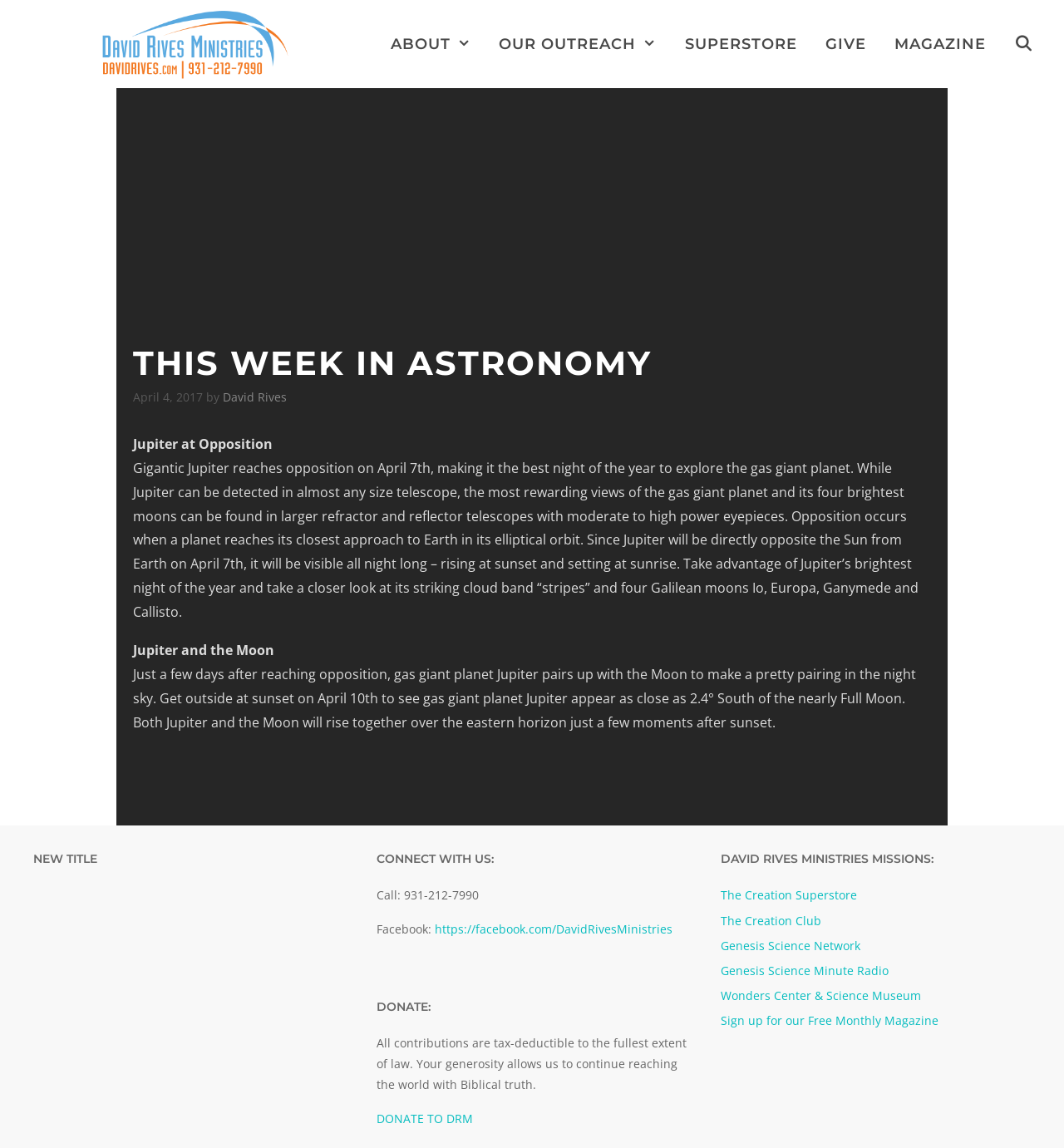Respond to the question below with a single word or phrase:
What is the topic of the latest article?

Jupiter at Opposition